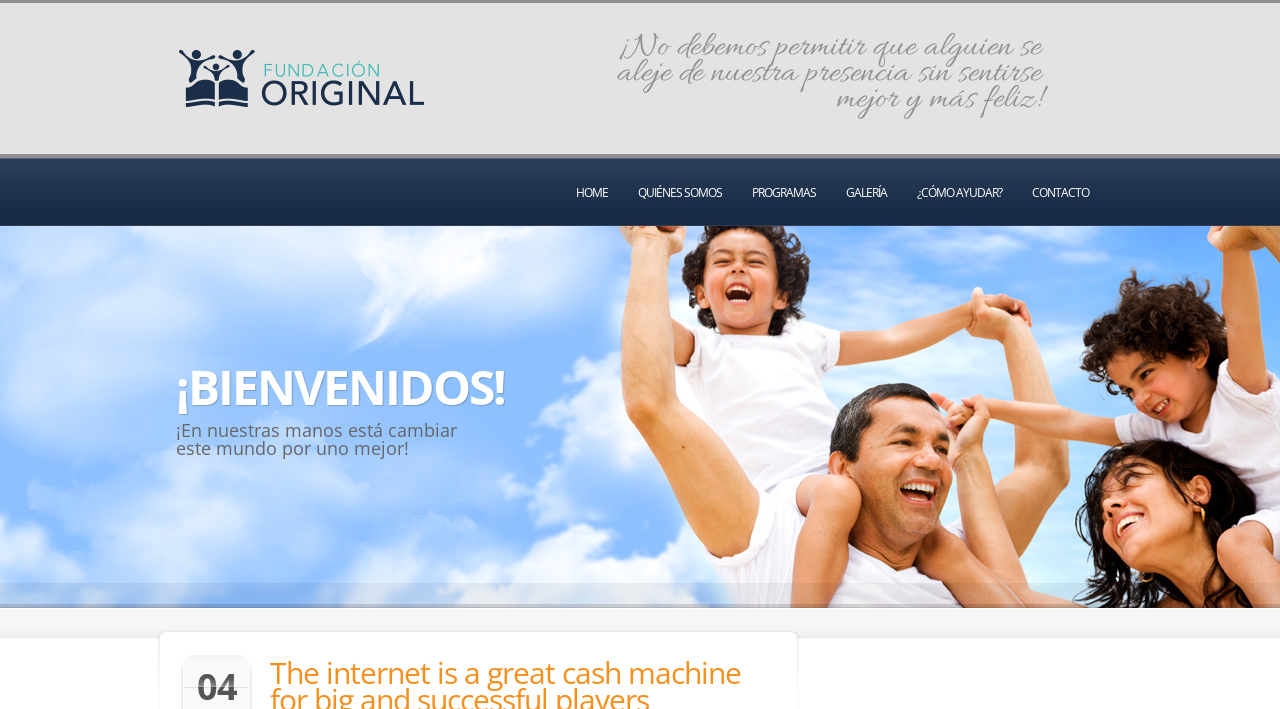Provide the bounding box coordinates of the UI element this sentence describes: "Contacto".

[0.795, 0.224, 0.862, 0.319]